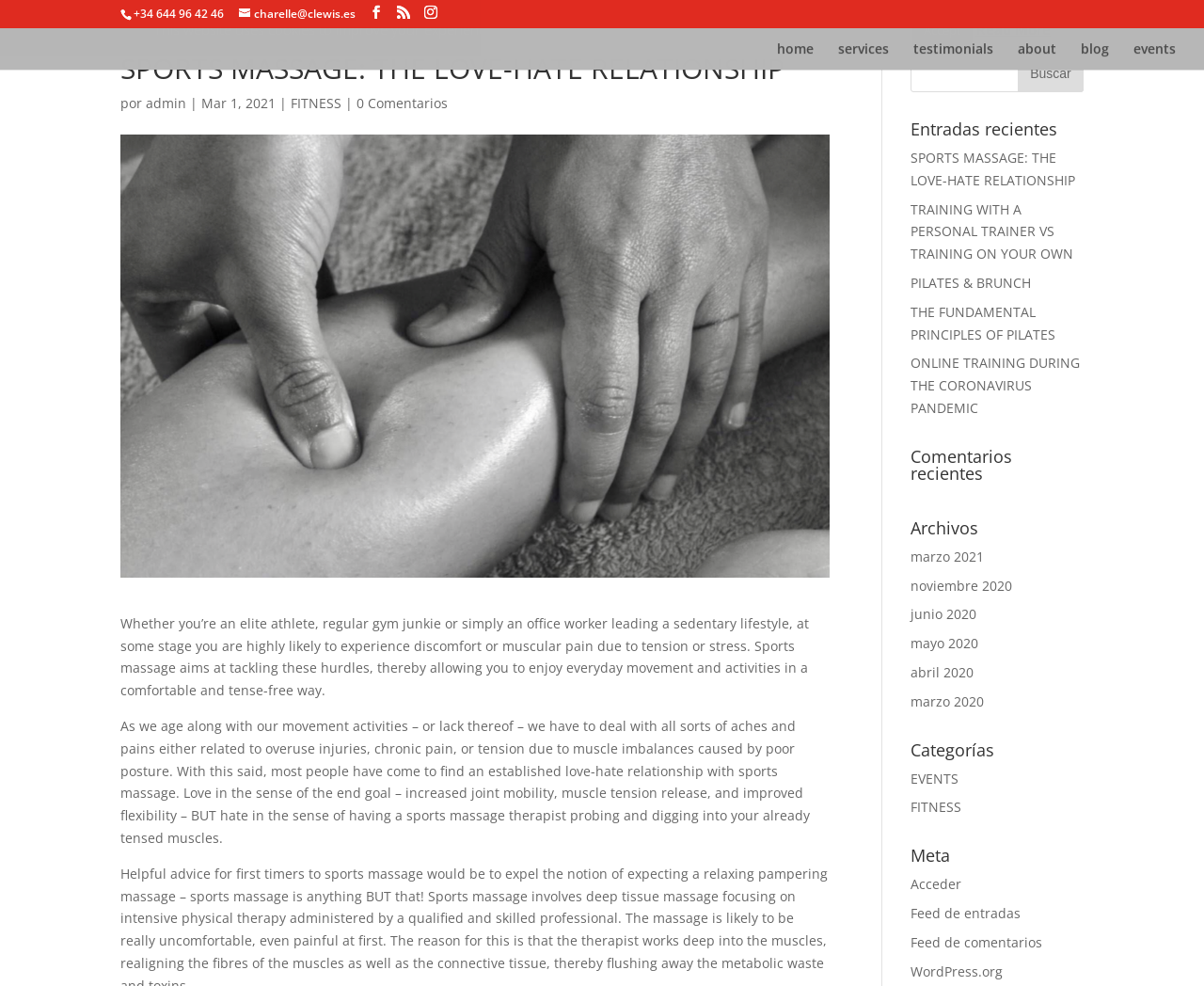Examine the image carefully and respond to the question with a detailed answer: 
What is the author's tone towards sports massage?

The author's tone towards sports massage can be determined by reading the text 'most people have come to find an established love-hate relationship with sports massage.' which suggests that the author has a mixed feeling towards sports massage, both appreciating its benefits and disliking its uncomfortable process.